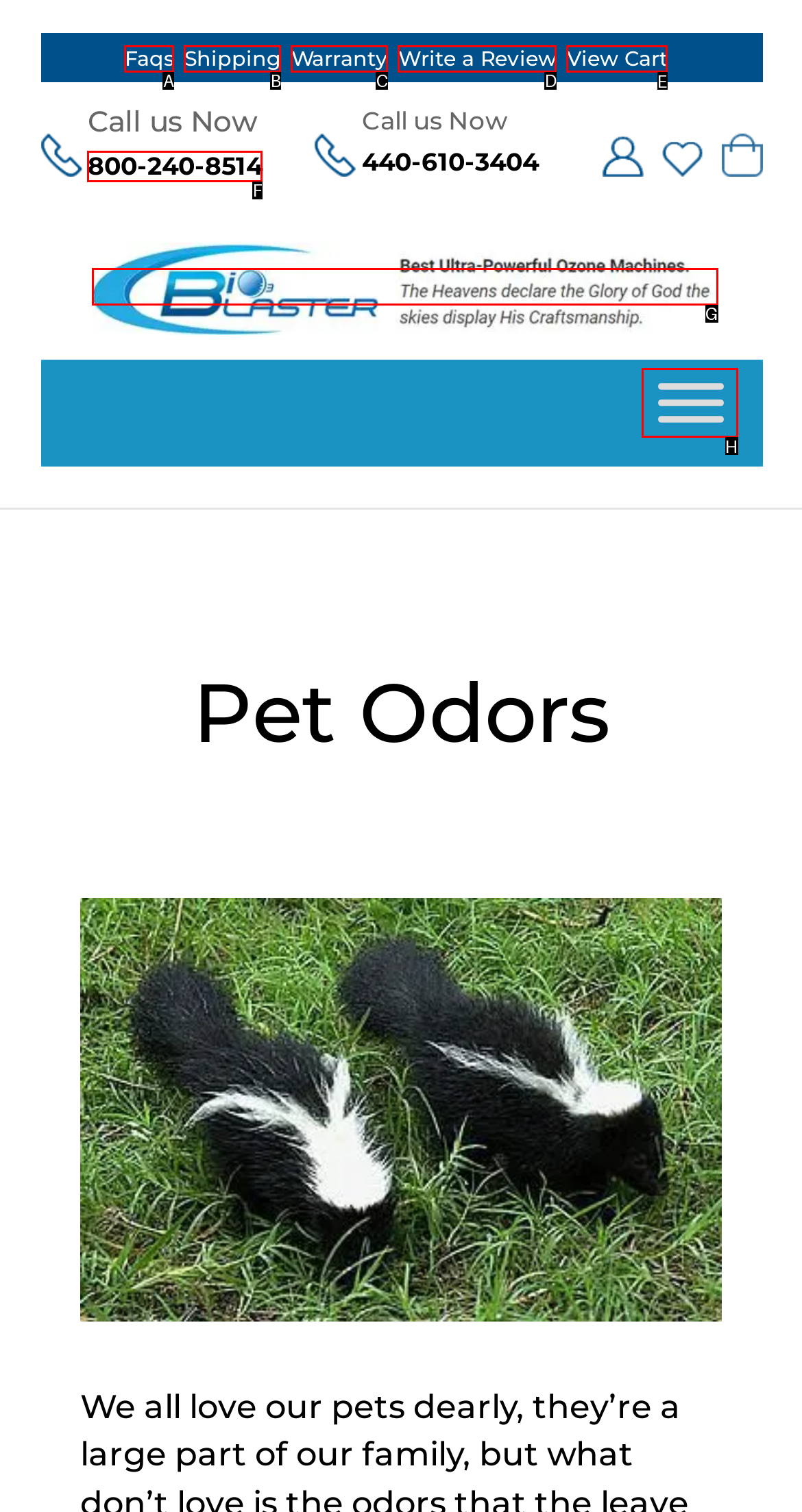Select the appropriate bounding box to fulfill the task: View the shopping cart Respond with the corresponding letter from the choices provided.

E